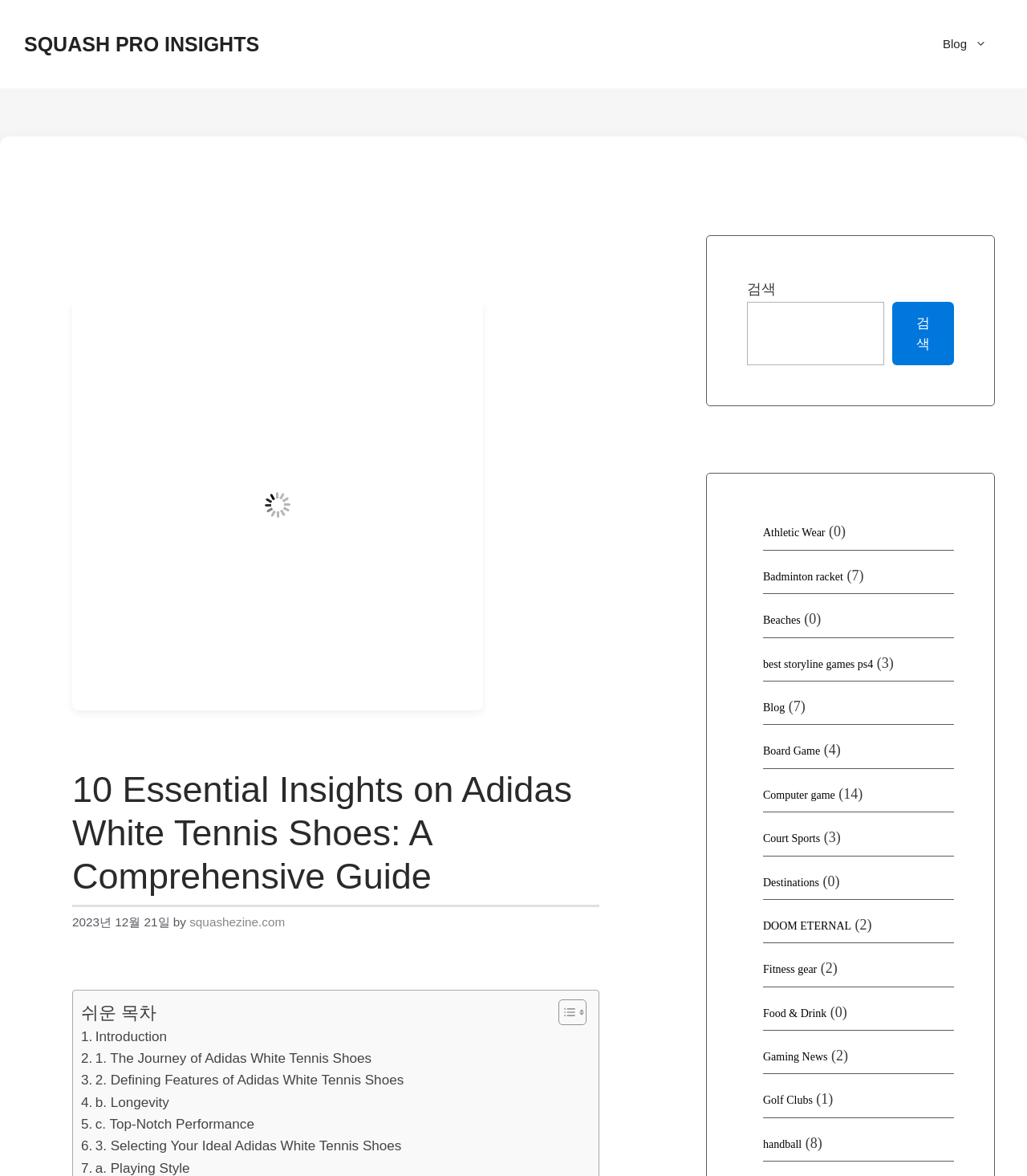Can you find and provide the main heading text of this webpage?

10 Essential Insights on Adidas White Tennis Shoes: A Comprehensive Guide